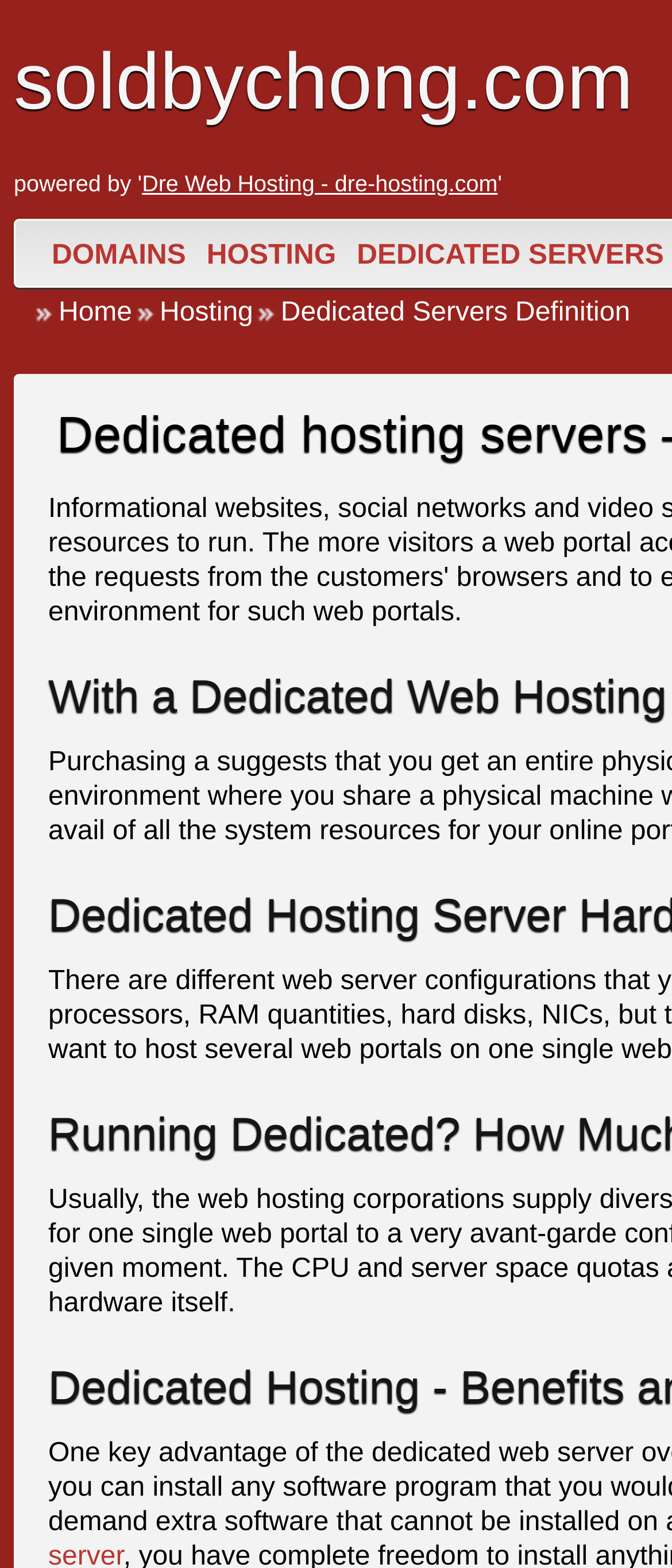Extract the main heading from the webpage content.

Dedicated hosting servers – details you should be acquainted with